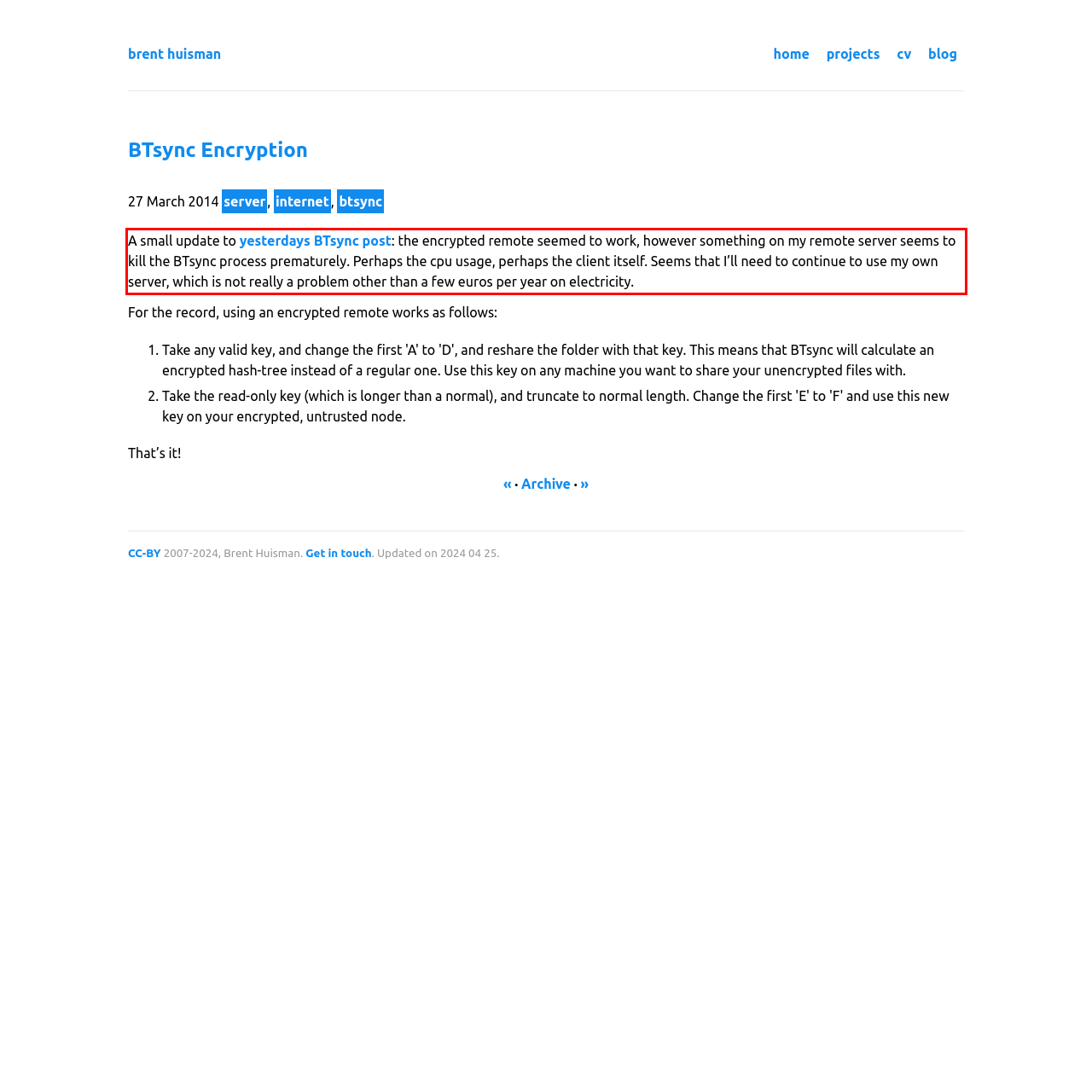Observe the screenshot of the webpage that includes a red rectangle bounding box. Conduct OCR on the content inside this red bounding box and generate the text.

A small update to yesterdays BTsync post: the encrypted remote seemed to work, however something on my remote server seems to kill the BTsync process prematurely. Perhaps the cpu usage, perhaps the client itself. Seems that I’ll need to continue to use my own server, which is not really a problem other than a few euros per year on electricity.